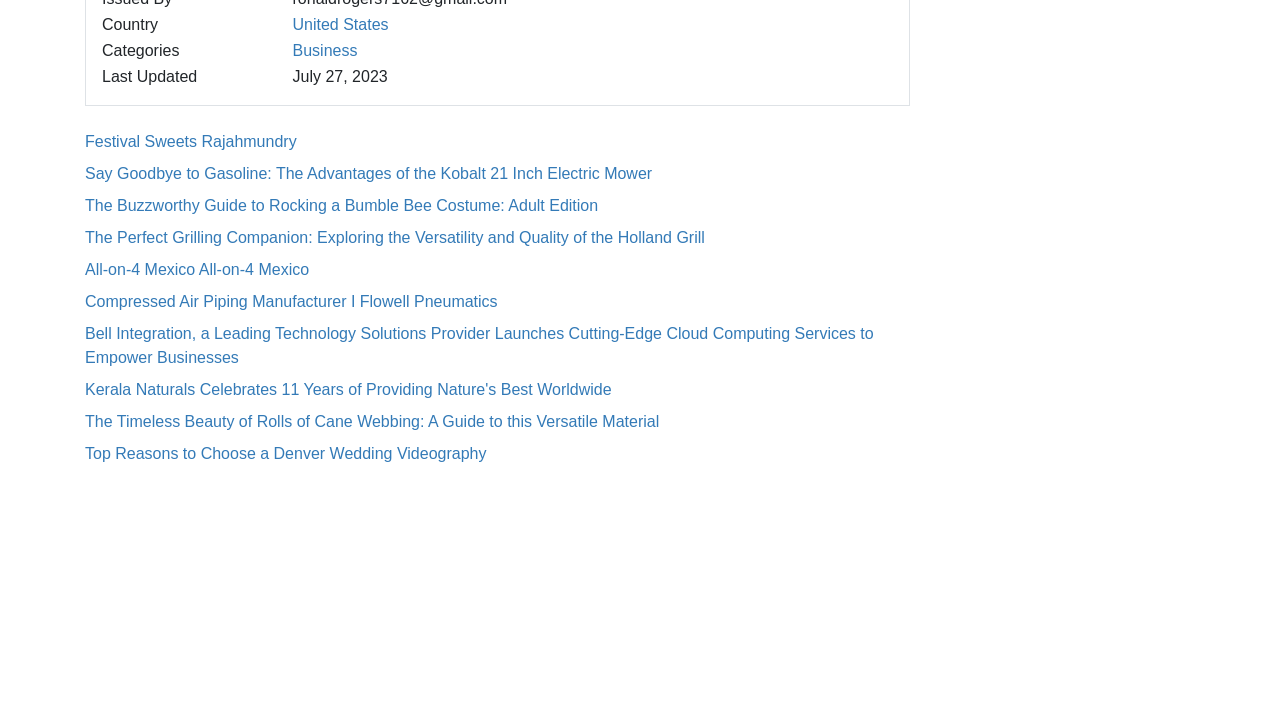Determine the bounding box coordinates for the region that must be clicked to execute the following instruction: "View the article about Kobalt 21 Inch Electric Mower".

[0.066, 0.232, 0.509, 0.256]